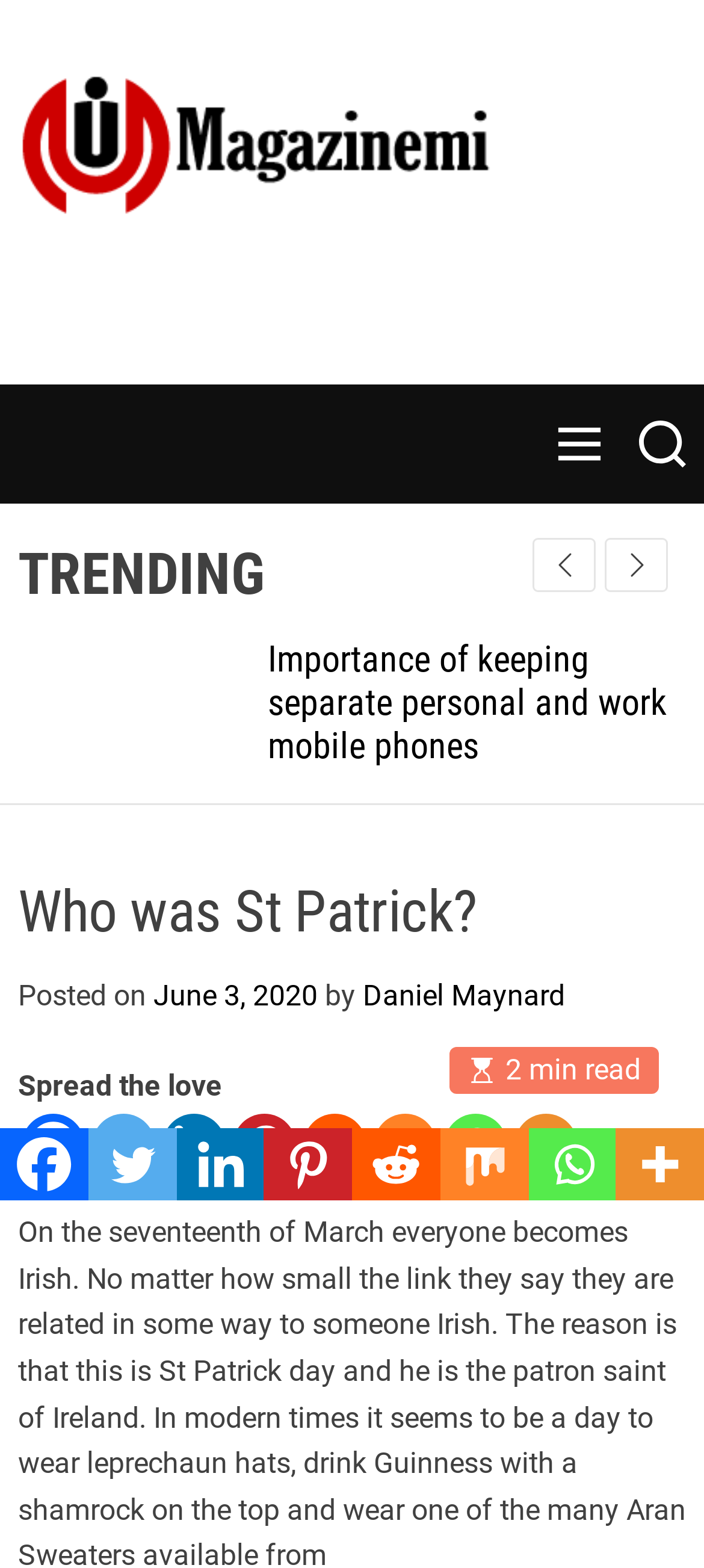Answer briefly with one word or phrase:
What is the reading time of the article 'Who was St Patrick?'?

2 min